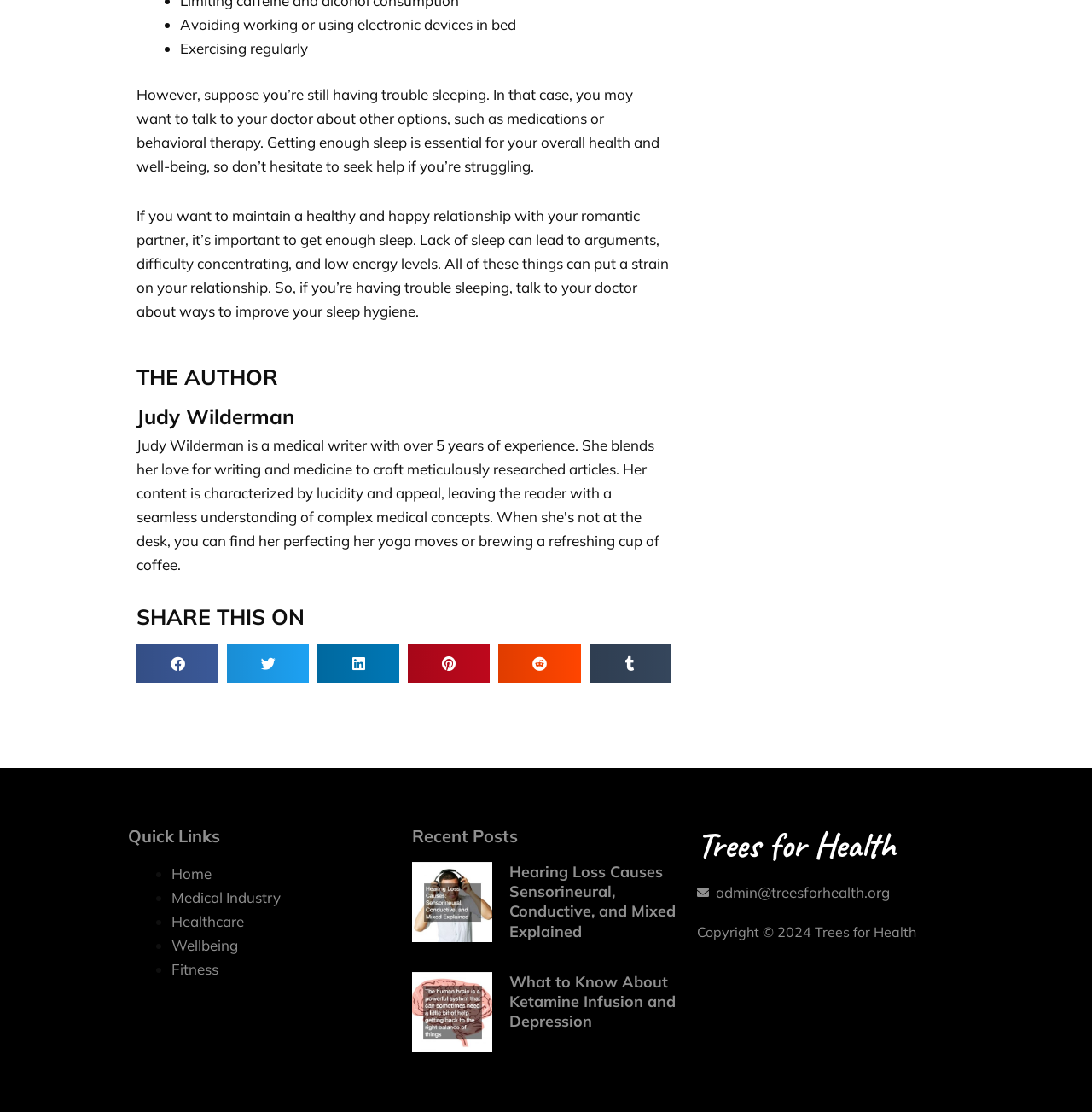Use a single word or phrase to answer this question: 
Who is the author of the article?

Judy Wilderman